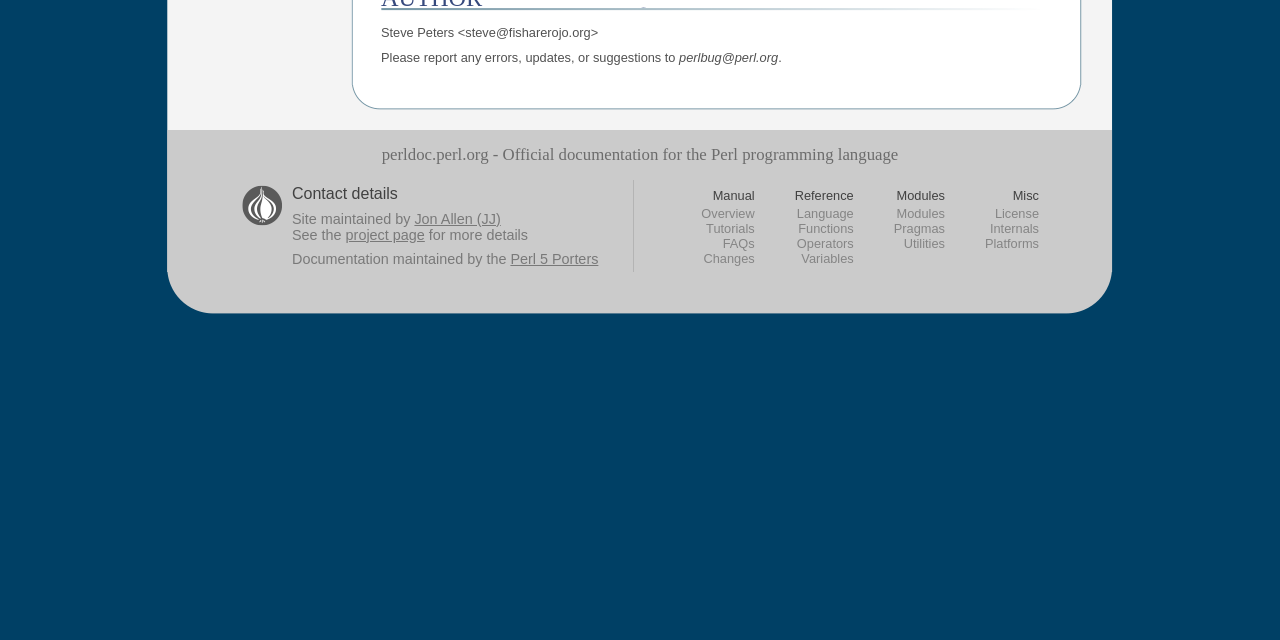Please determine the bounding box coordinates for the element with the description: "Utilities".

[0.706, 0.368, 0.738, 0.392]